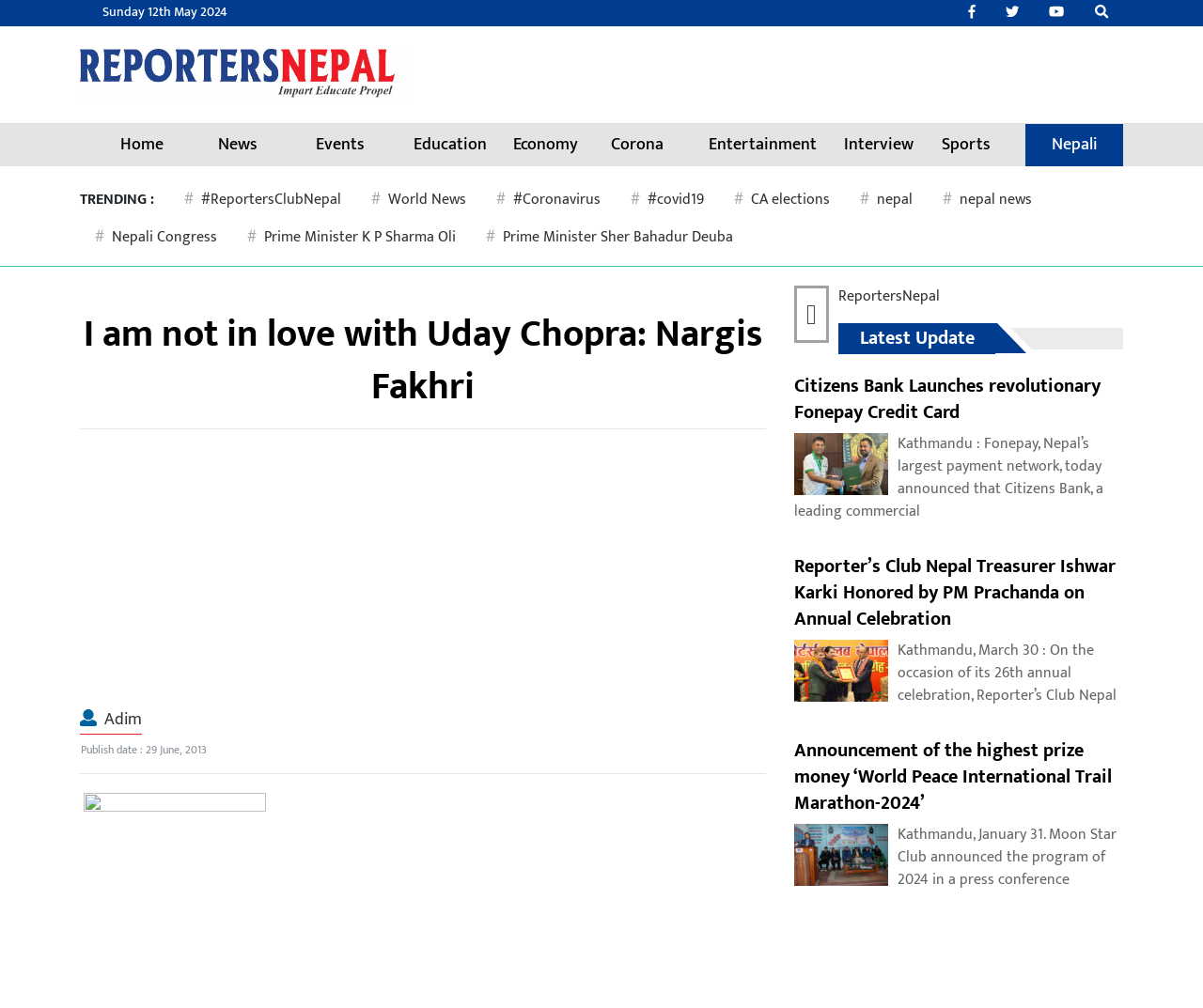Please identify the bounding box coordinates of the area I need to click to accomplish the following instruction: "Click on the 'ReportersNepal' link".

[0.697, 0.281, 0.781, 0.306]